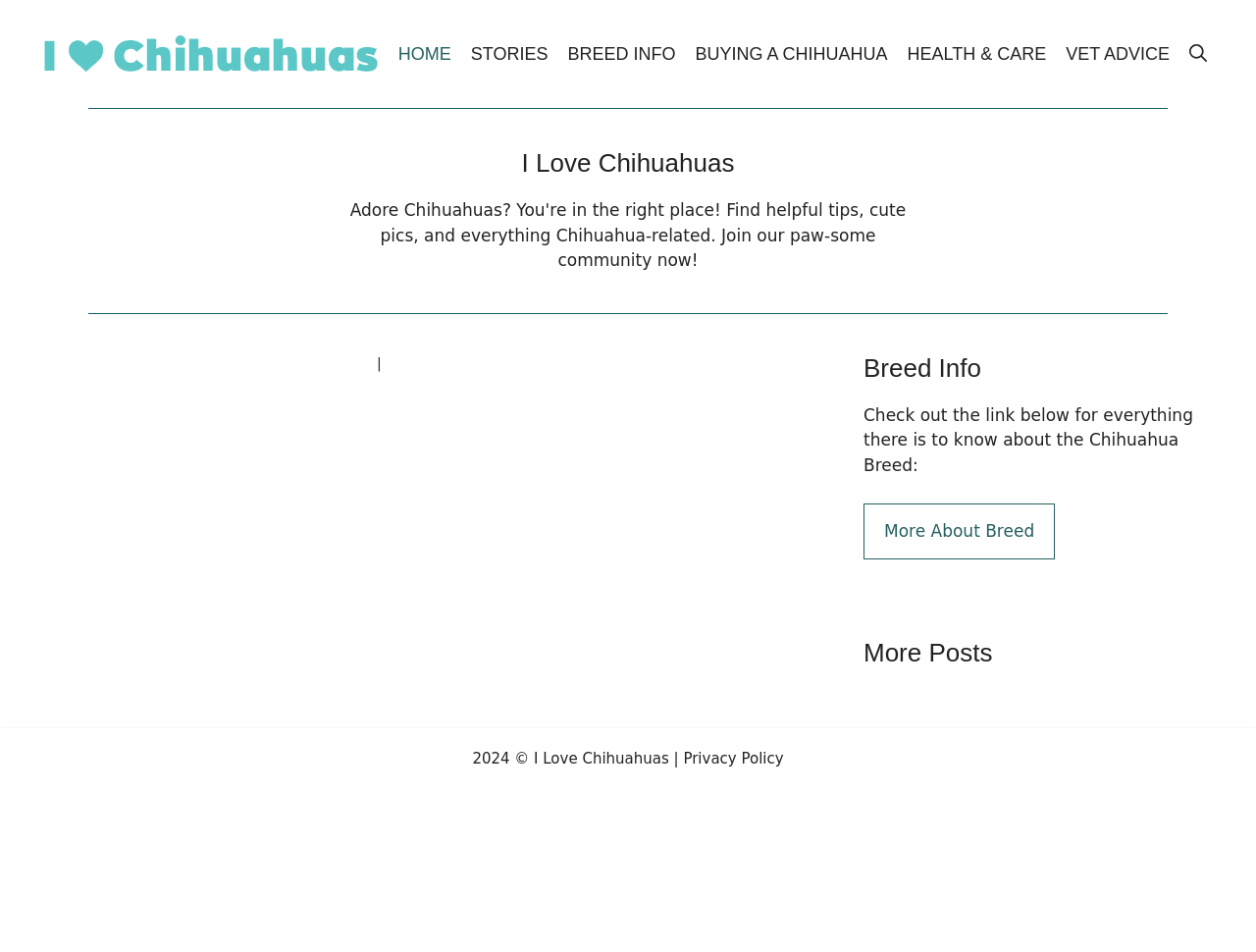Please specify the coordinates of the bounding box for the element that should be clicked to carry out this instruction: "Click the HOME link". The coordinates must be four float numbers between 0 and 1, formatted as [left, top, right, bottom].

[0.309, 0.026, 0.367, 0.088]